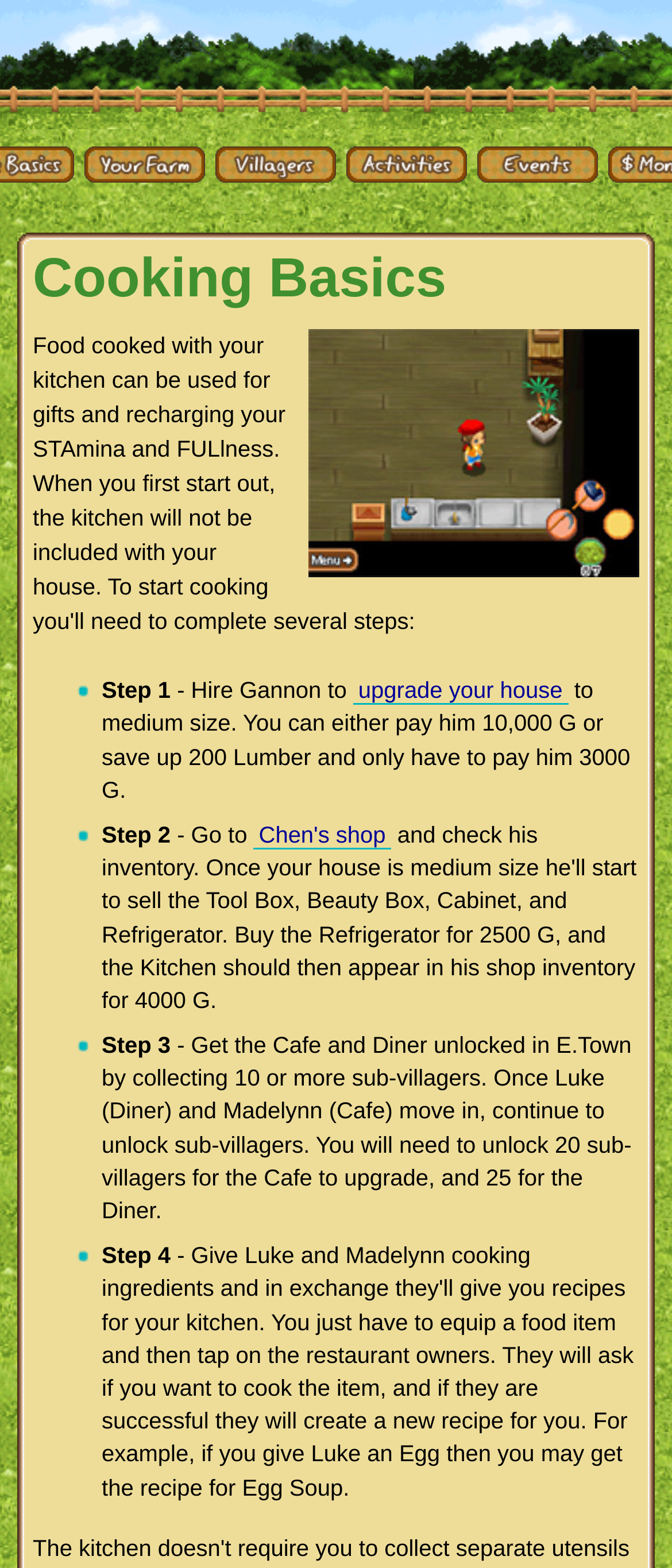What is the image on the webpage?
Give a one-word or short phrase answer based on the image.

The kitchen